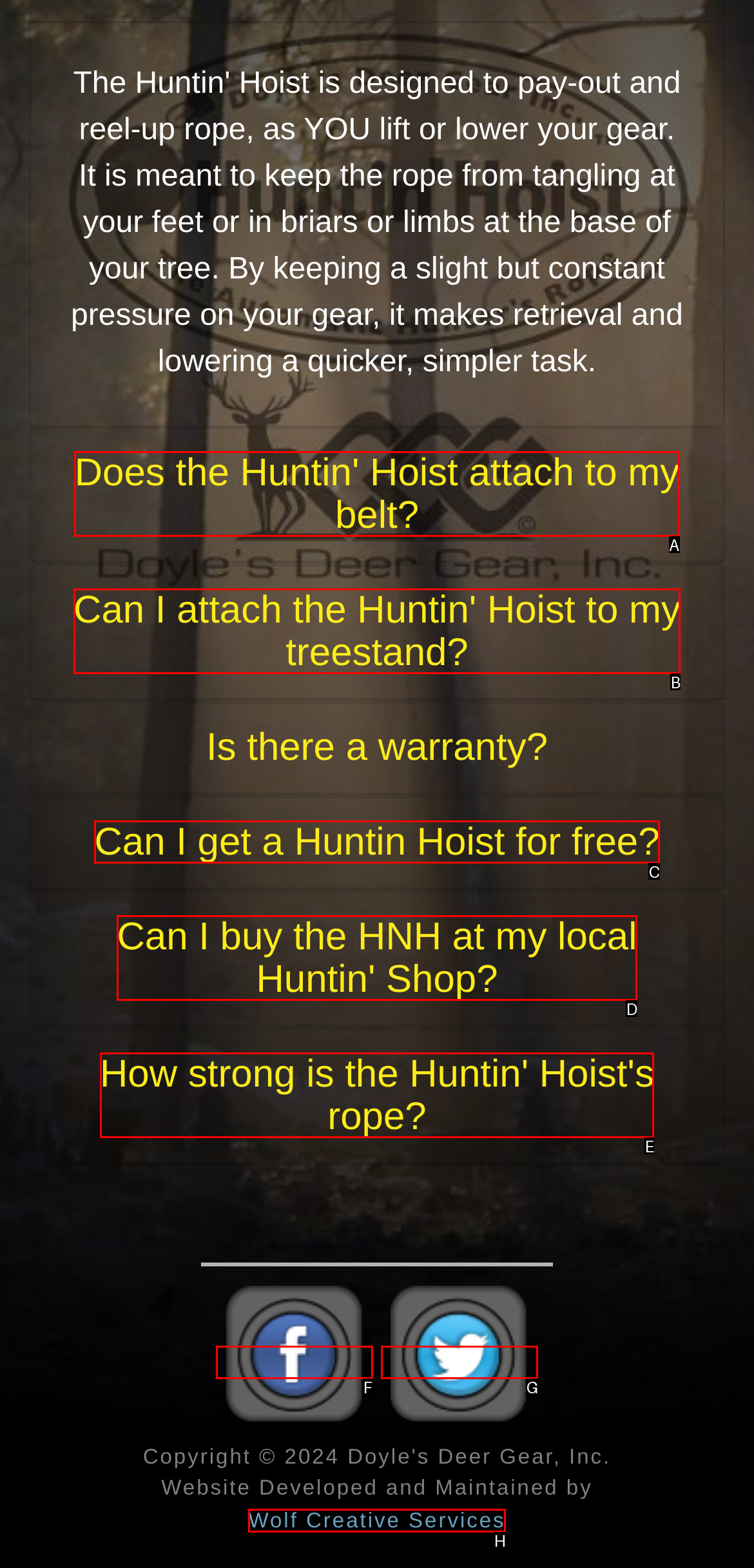Based on the description: Wolf Creative Services
Select the letter of the corresponding UI element from the choices provided.

H